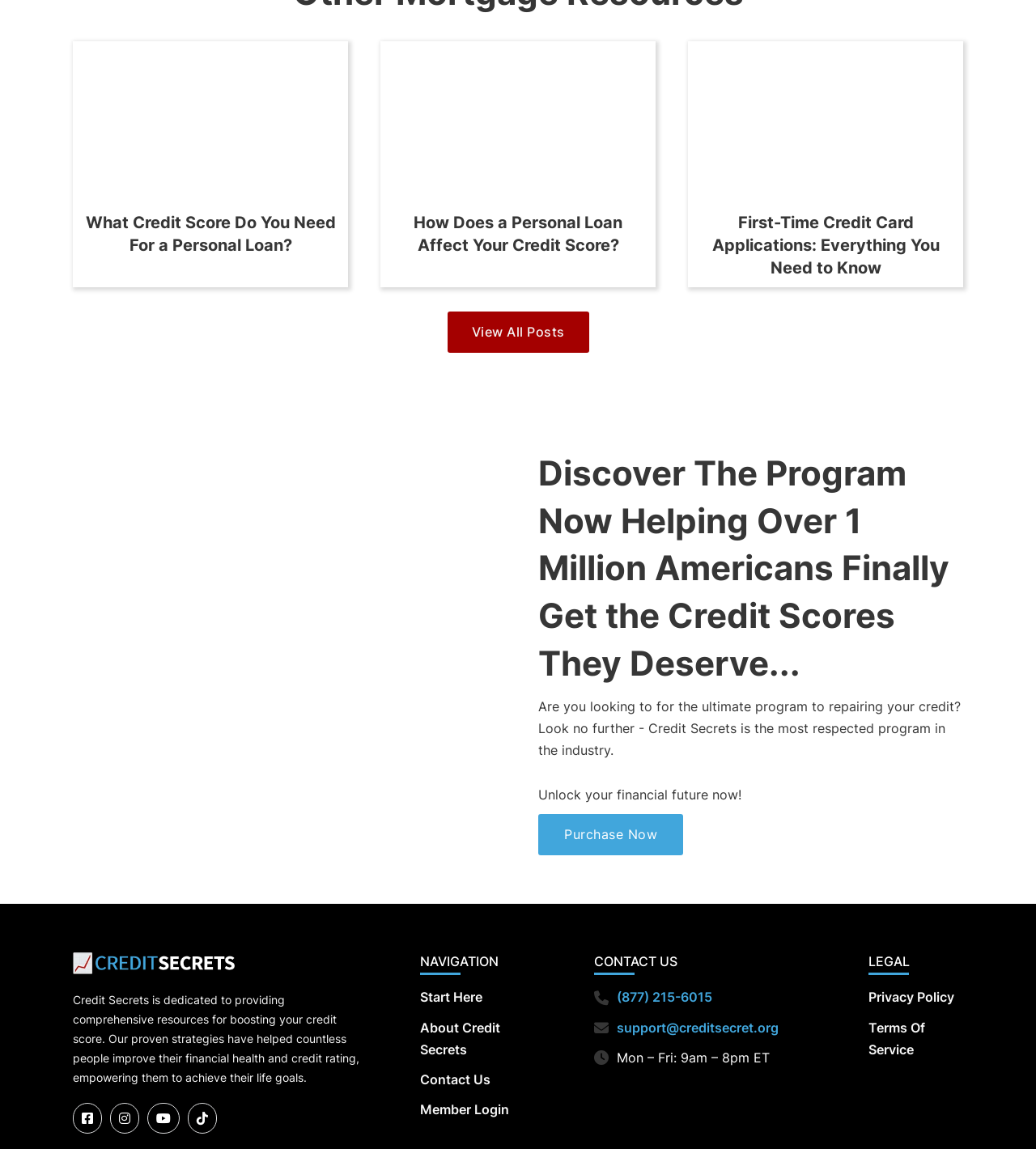Determine the bounding box for the described UI element: "alt="product"".

[0.158, 0.391, 0.393, 0.7]